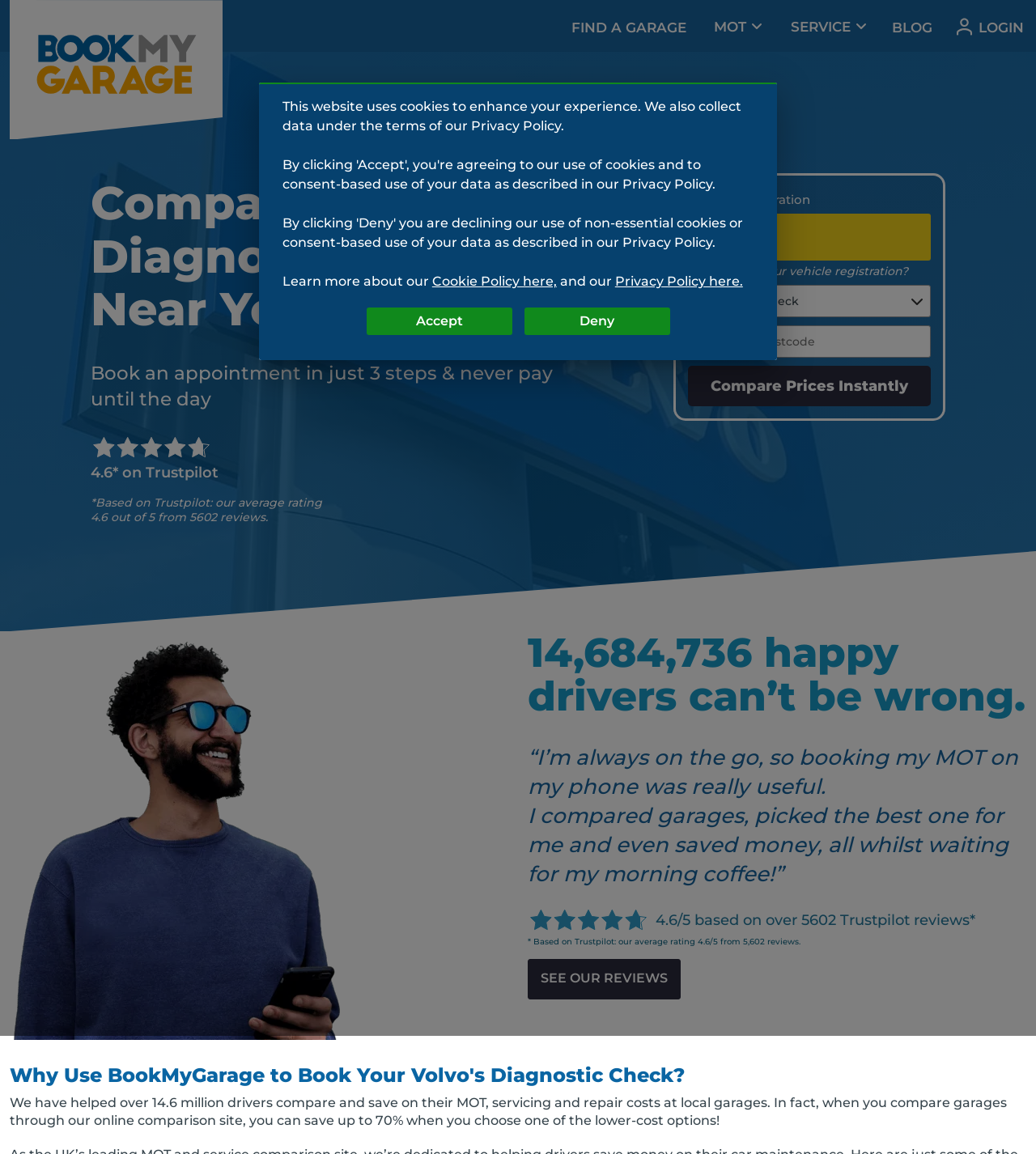How many steps are required to book an appointment?
Using the information from the image, give a concise answer in one word or a short phrase.

3 steps